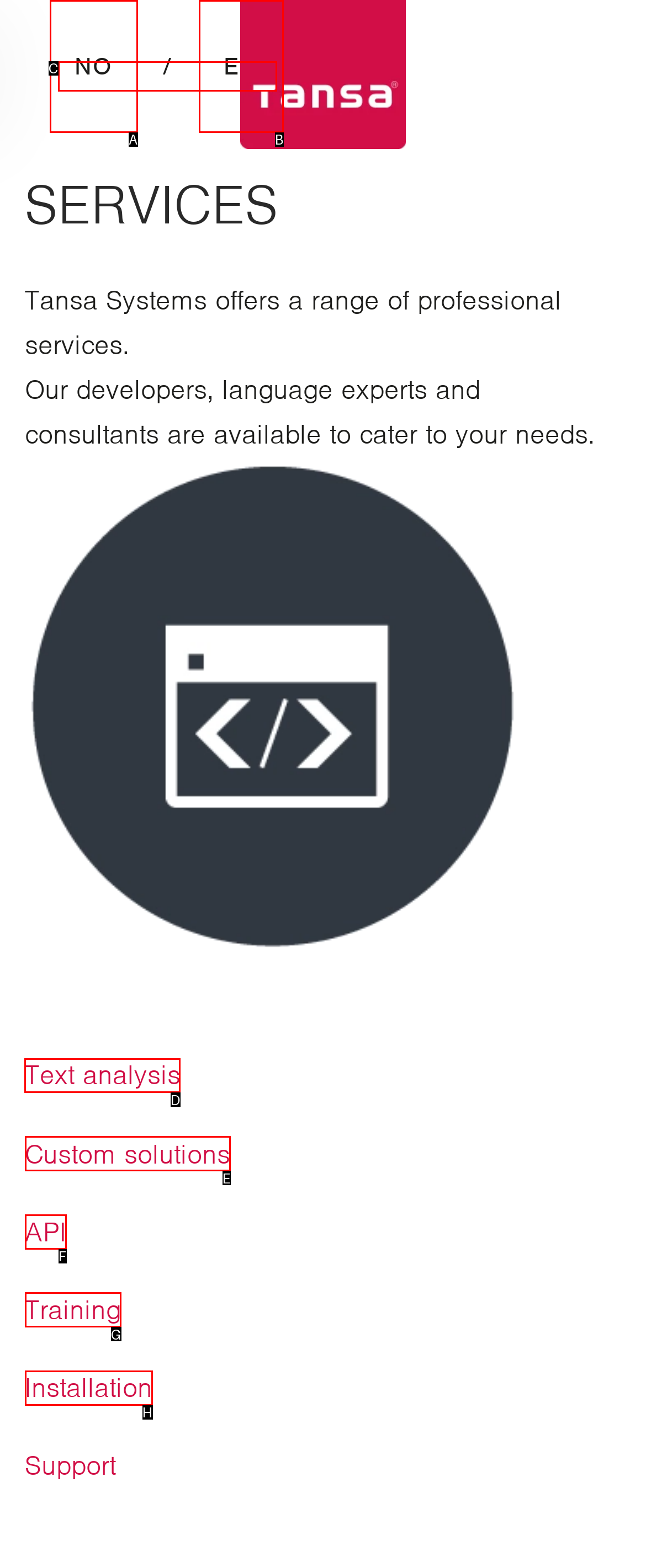Indicate which HTML element you need to click to complete the task: Learn more about Text analysis. Provide the letter of the selected option directly.

D